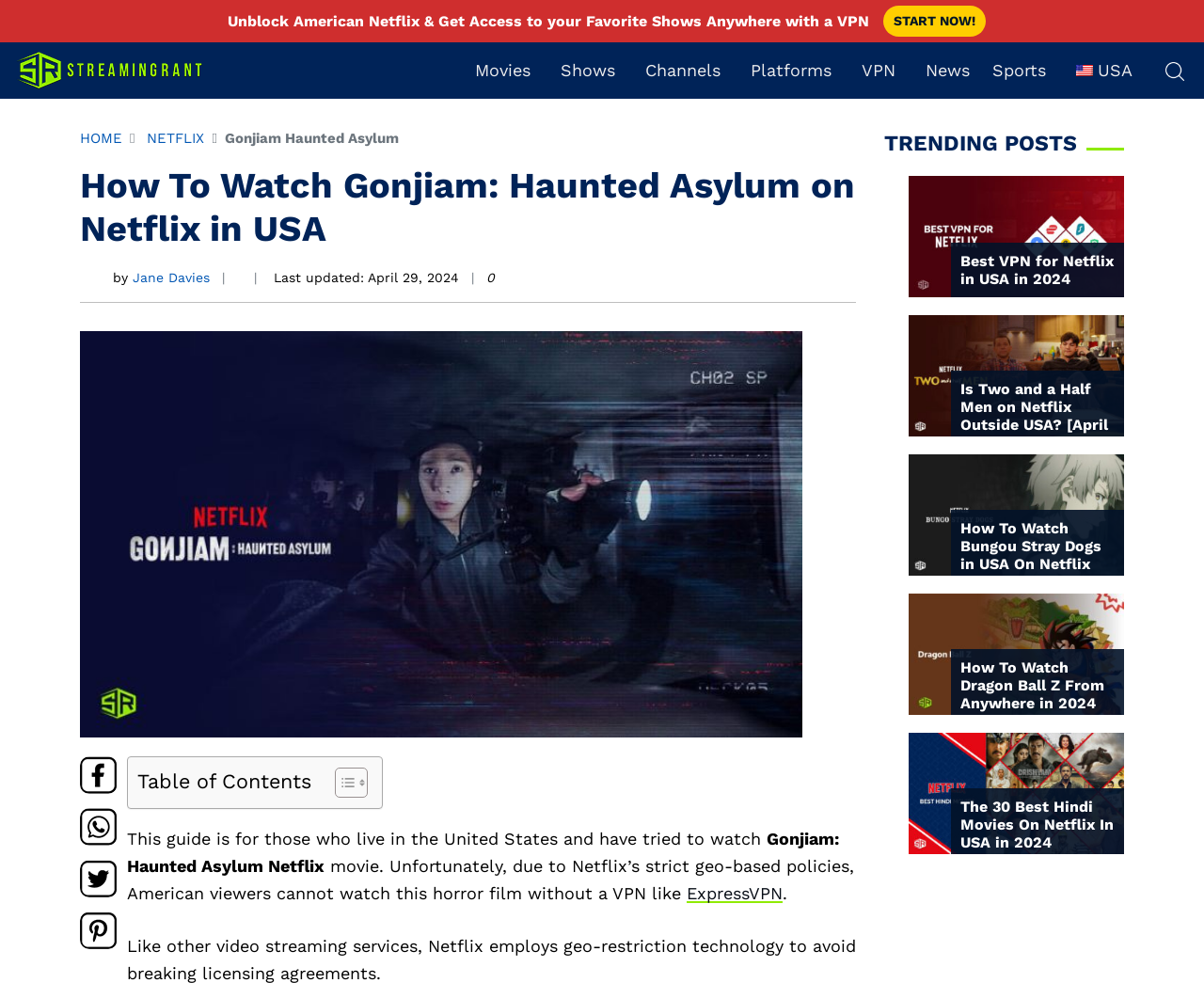Find the bounding box of the element with the following description: "VPN". The coordinates must be four float numbers between 0 and 1, formatted as [left, top, right, bottom].

[0.715, 0.052, 0.743, 0.091]